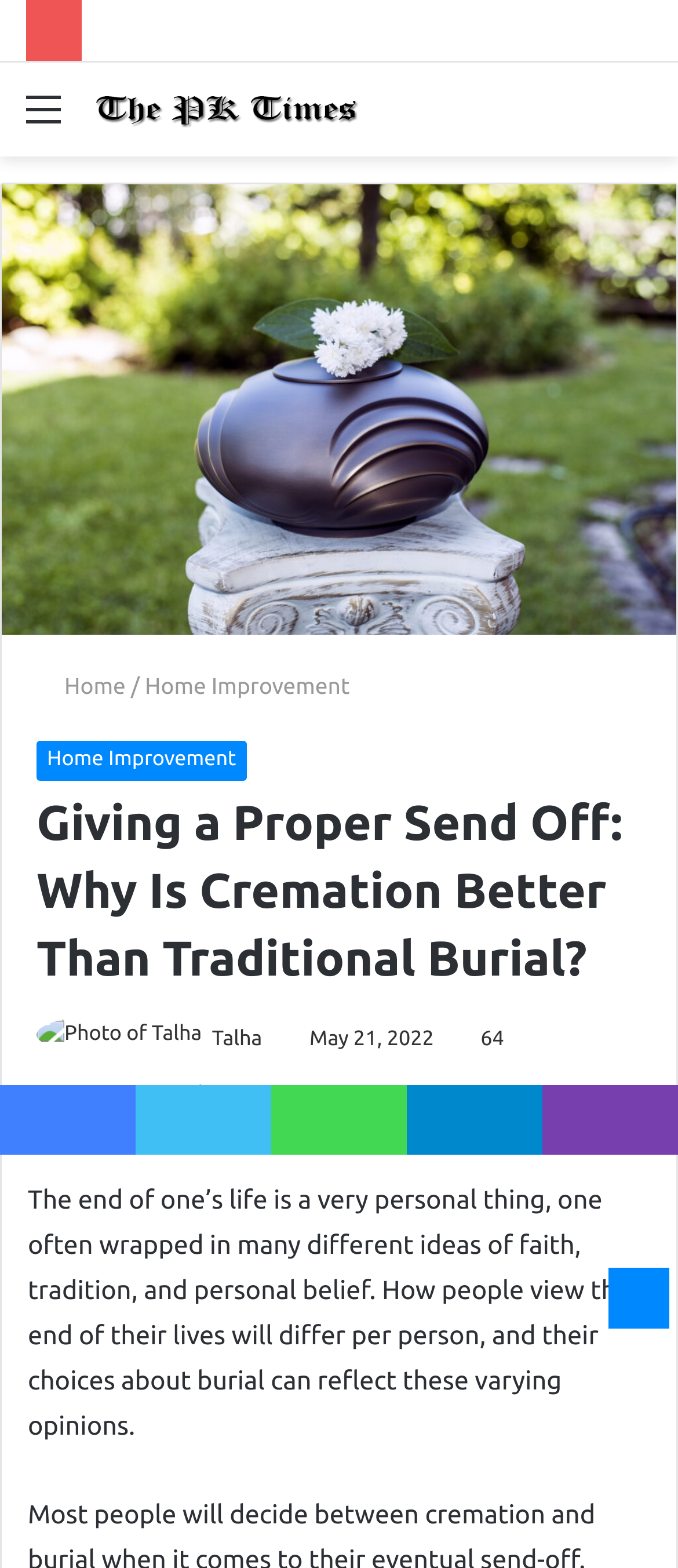Please give a succinct answer using a single word or phrase:
What social media platforms are available for sharing?

Facebook, Twitter, WhatsApp, Telegram, Viber